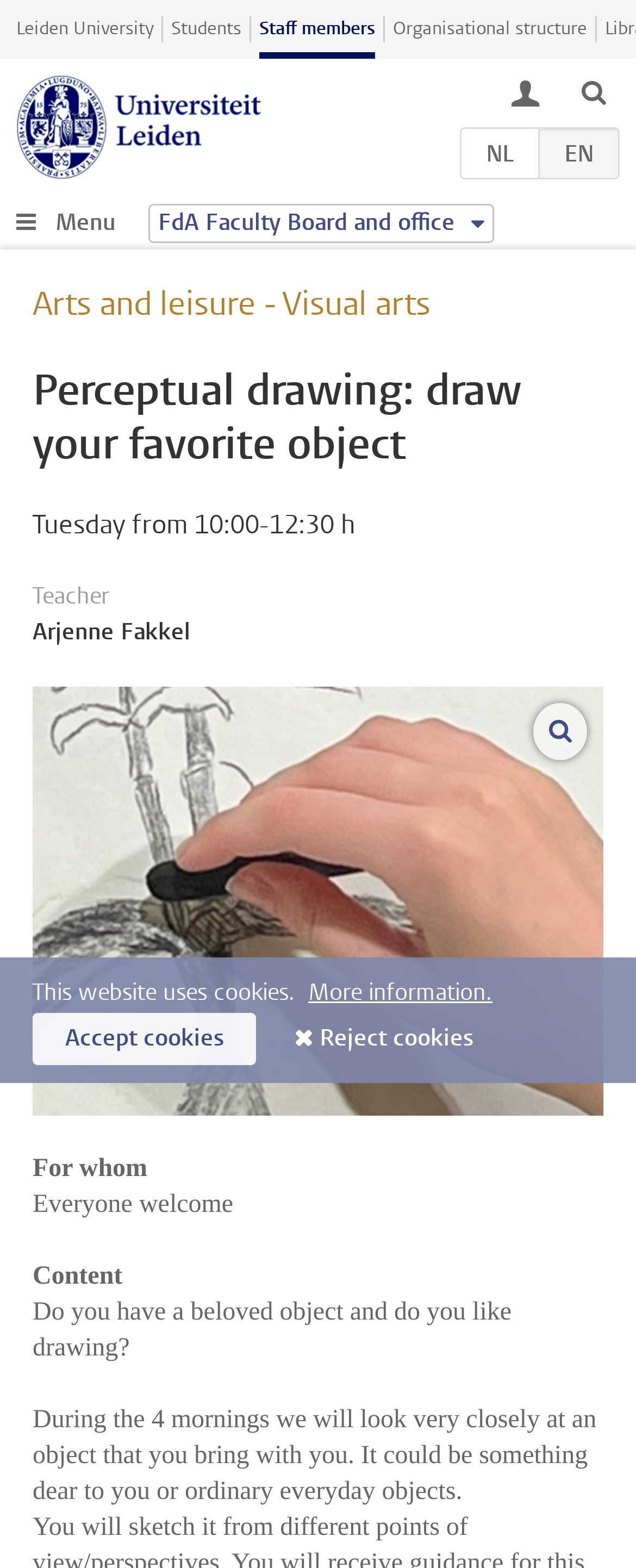Determine the bounding box coordinates of the clickable area required to perform the following instruction: "View the Faculty Board and office information". The coordinates should be represented as four float numbers between 0 and 1: [left, top, right, bottom].

[0.233, 0.13, 0.777, 0.155]